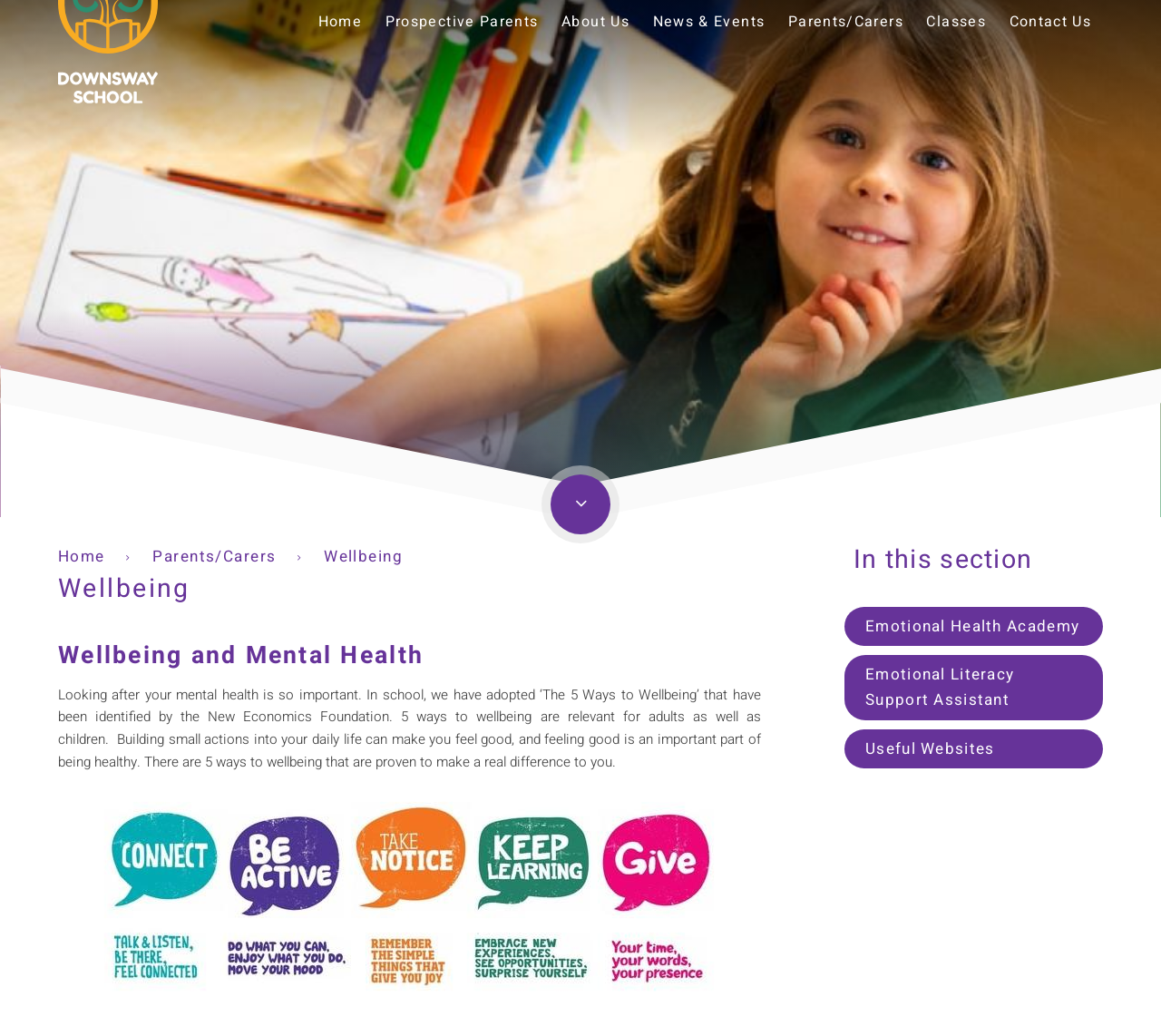Highlight the bounding box coordinates of the element you need to click to perform the following instruction: "Learn about Emotional Health Academy."

[0.727, 0.586, 0.95, 0.624]